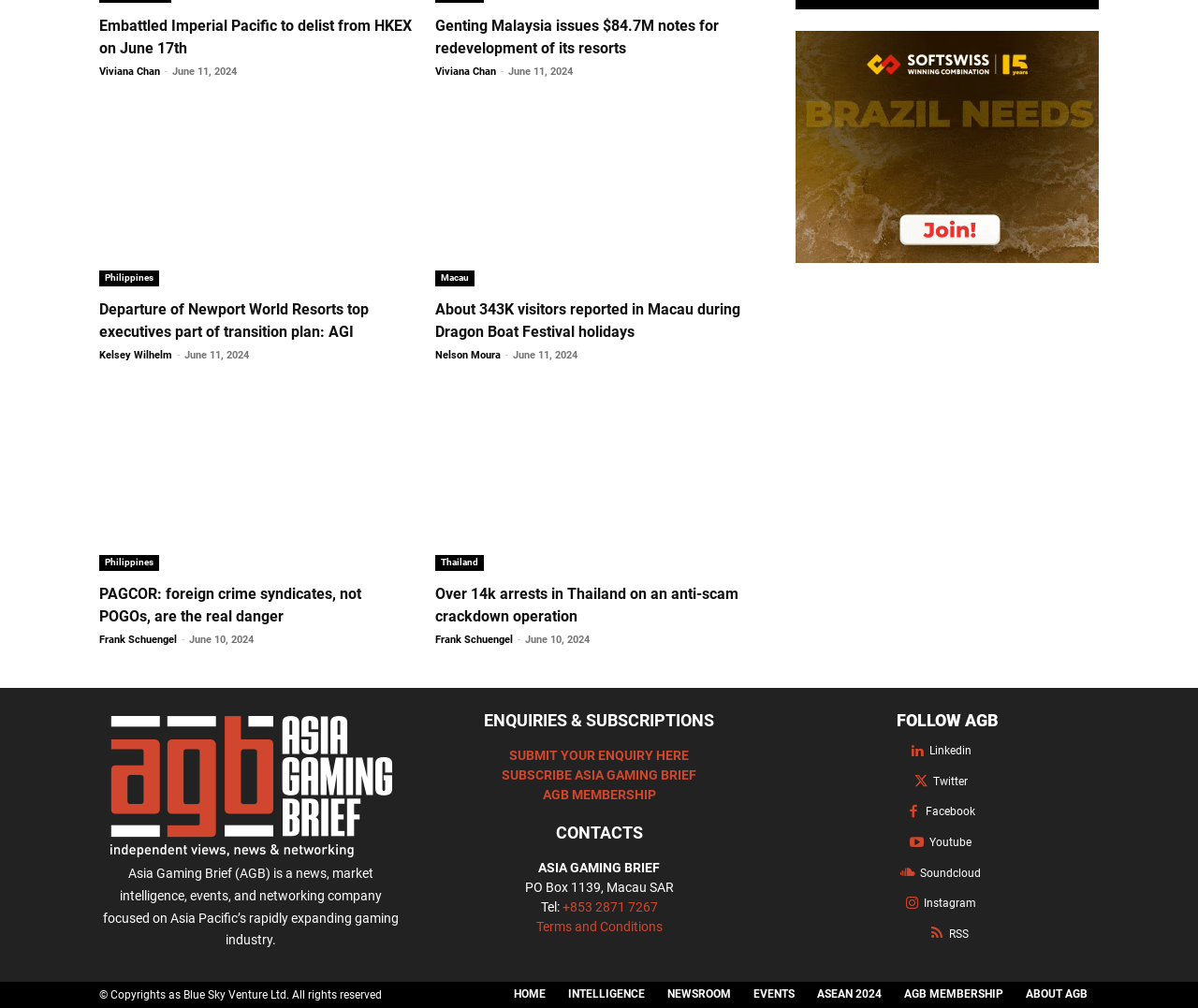Identify the bounding box coordinates of the section that should be clicked to achieve the task described: "Read the 'About 343K visitors reported in Macau during Dragon Boat Festival holidays' article".

[0.364, 0.297, 0.626, 0.341]